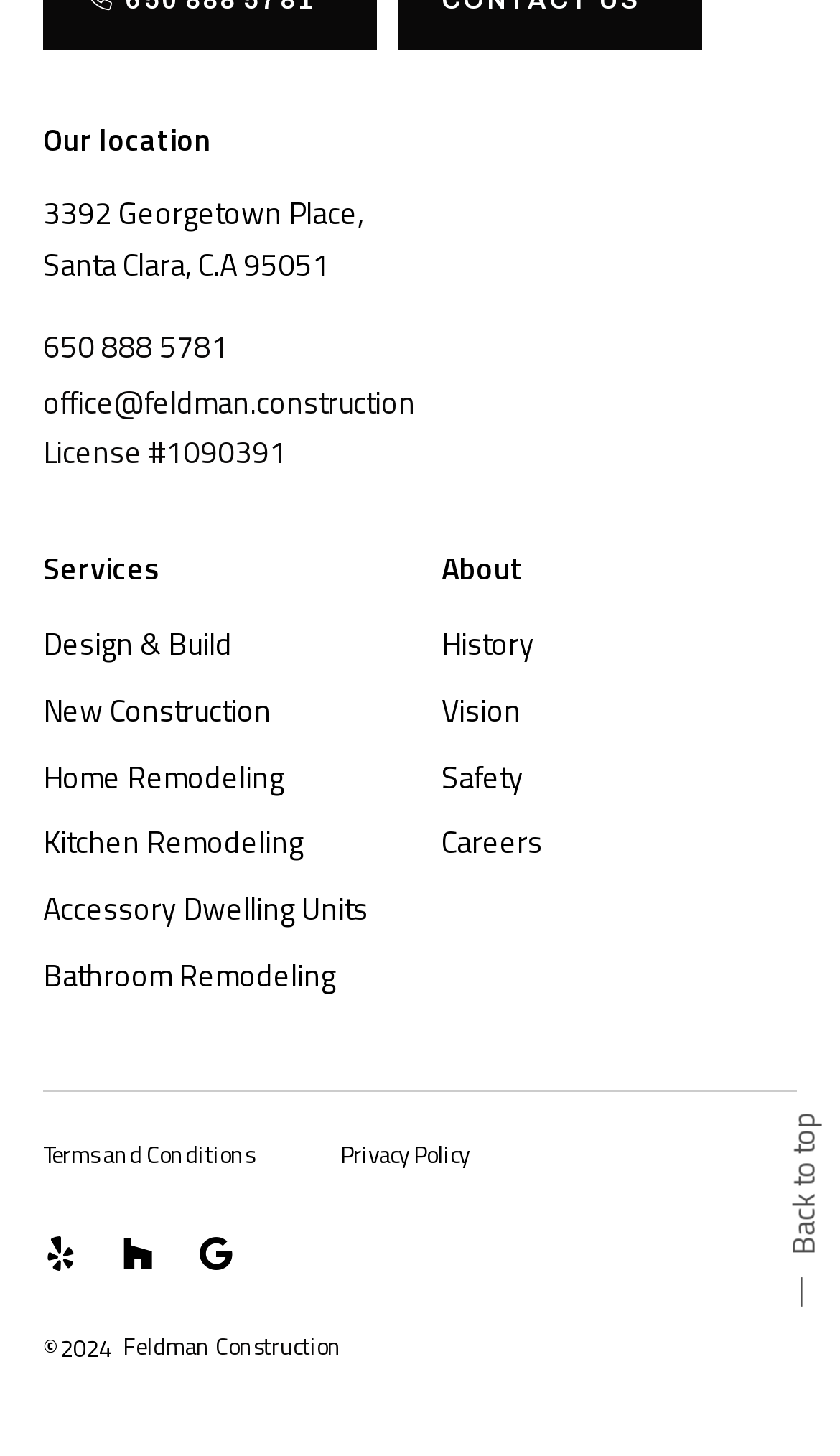What is the company's email address?
Refer to the image and offer an in-depth and detailed answer to the question.

The company's email address can be found in the 'Our location' section, which is a heading element. Below this heading, there are three links, and the third link contains the email address.